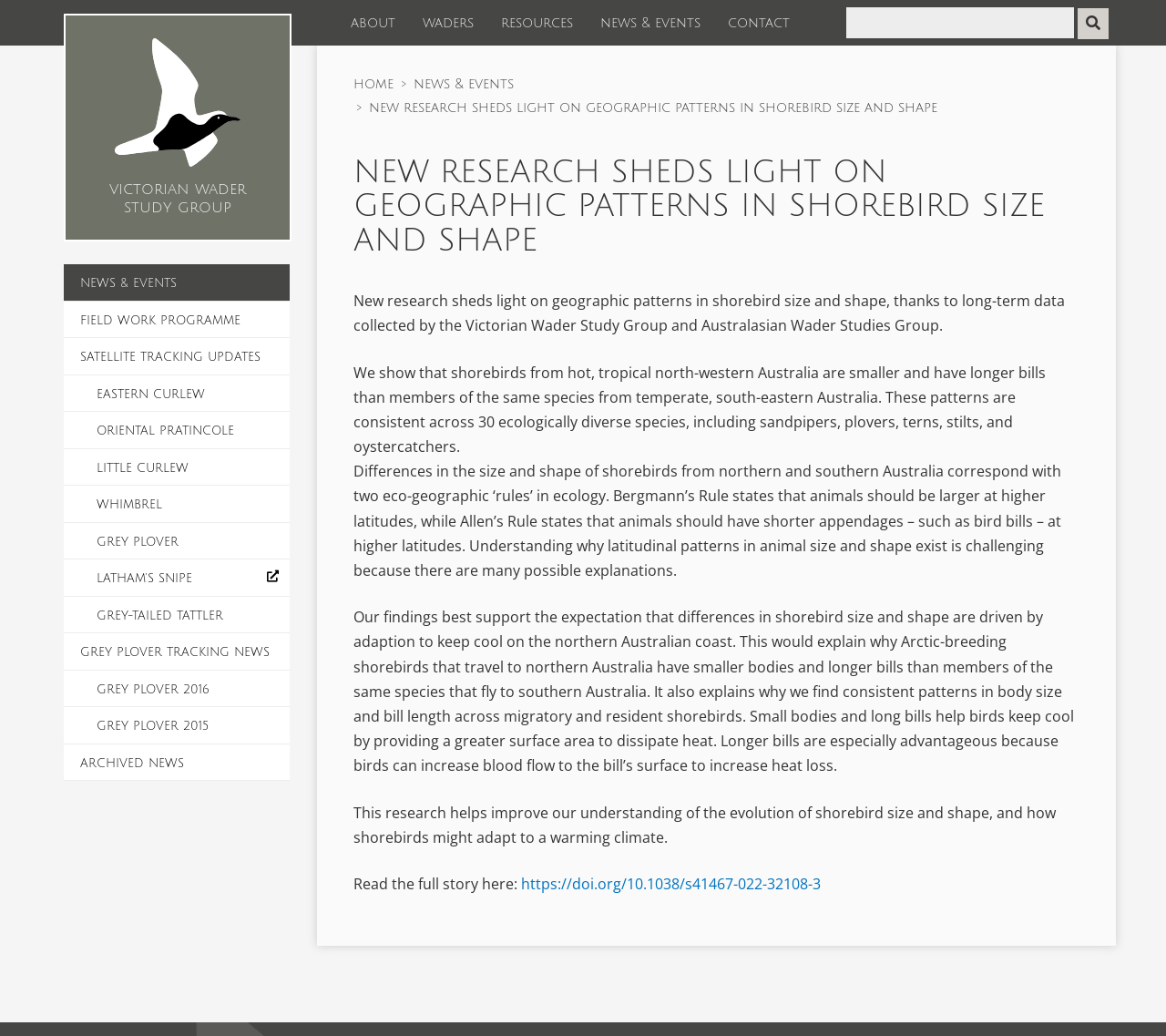Please study the image and answer the question comprehensively:
How many links are there in the navigation menu?

The navigation menu is located at the top of the webpage and contains links to 'about', 'waders', 'resources', 'news & events', and 'contact'. Therefore, there are 5 links in the navigation menu.